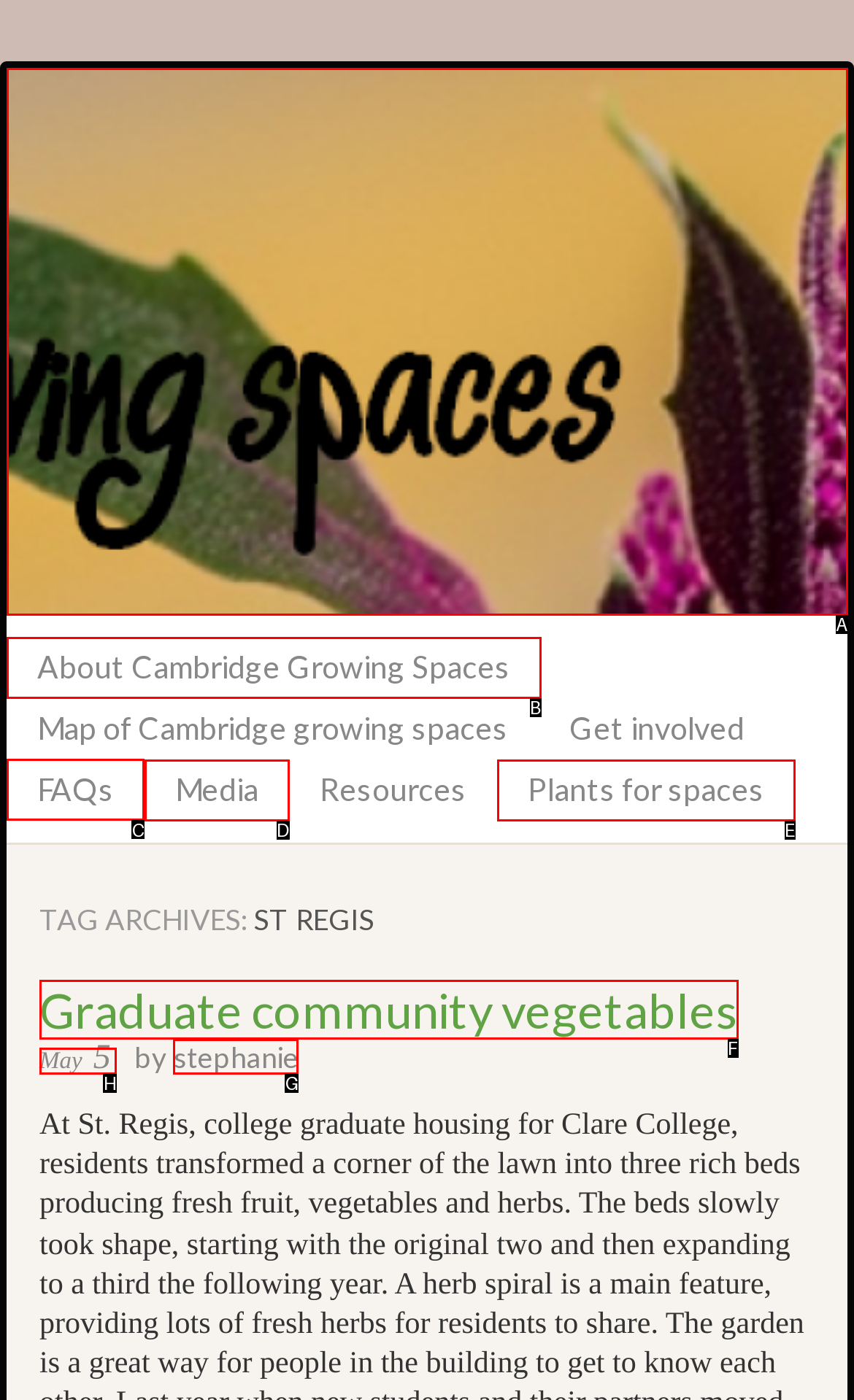Which option should be clicked to complete this task: Check 'FAQs'
Reply with the letter of the correct choice from the given choices.

C